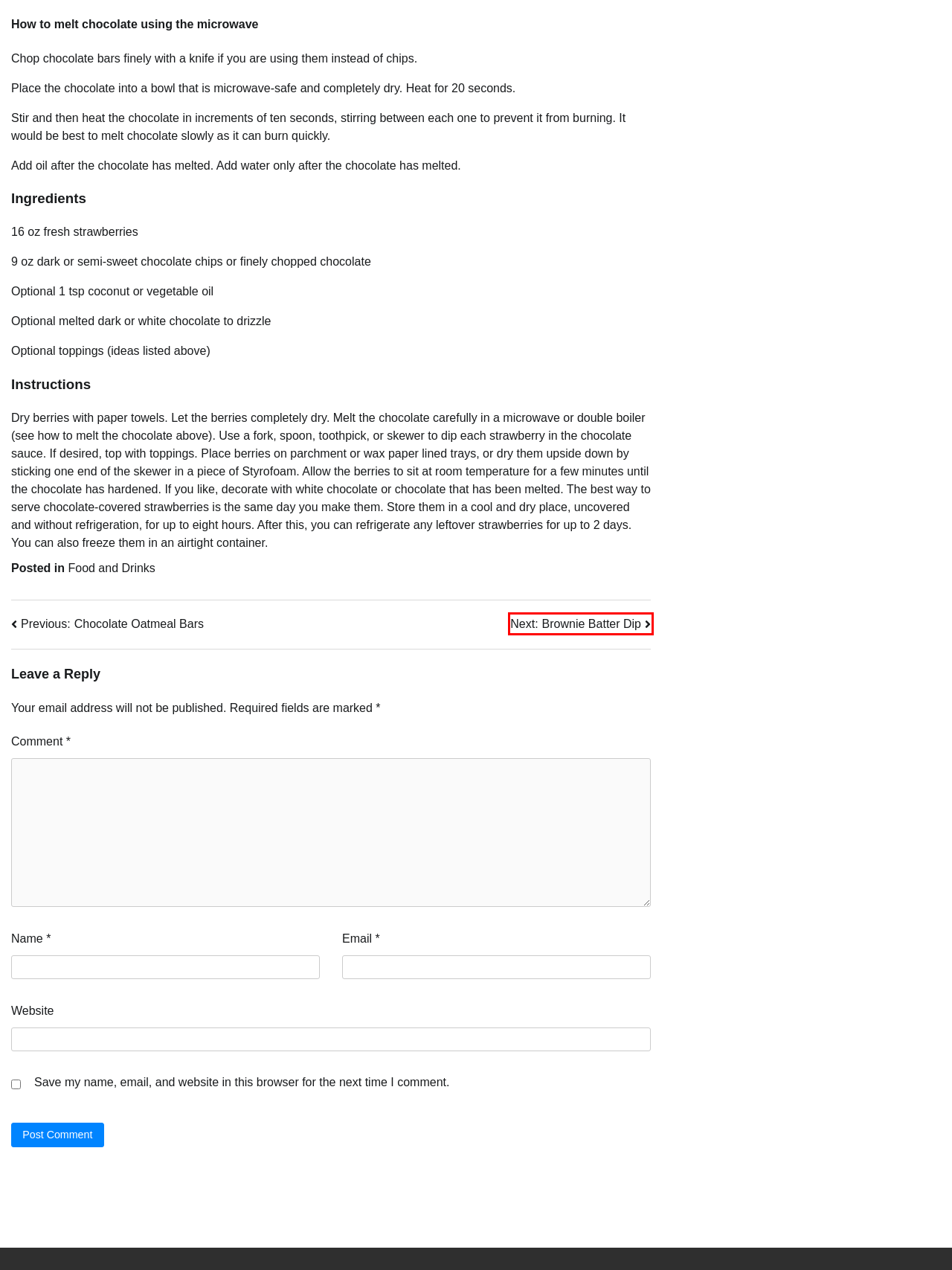Examine the screenshot of a webpage with a red bounding box around an element. Then, select the webpage description that best represents the new page after clicking the highlighted element. Here are the descriptions:
A. Chezdre
B. Uncategorized – Chezdre
C. Chocolate Oatmeal Bars – Chezdre
D. Contact Us – Chezdre
E. Easy Vegan “Crab” Cakes – Chezdre
F. Brownie Batter Dip – Chezdre
G. Shawarma Roasted Cabbage Wedges With Green Chutney – Chezdre
H. Food and Drinks – Chezdre

F